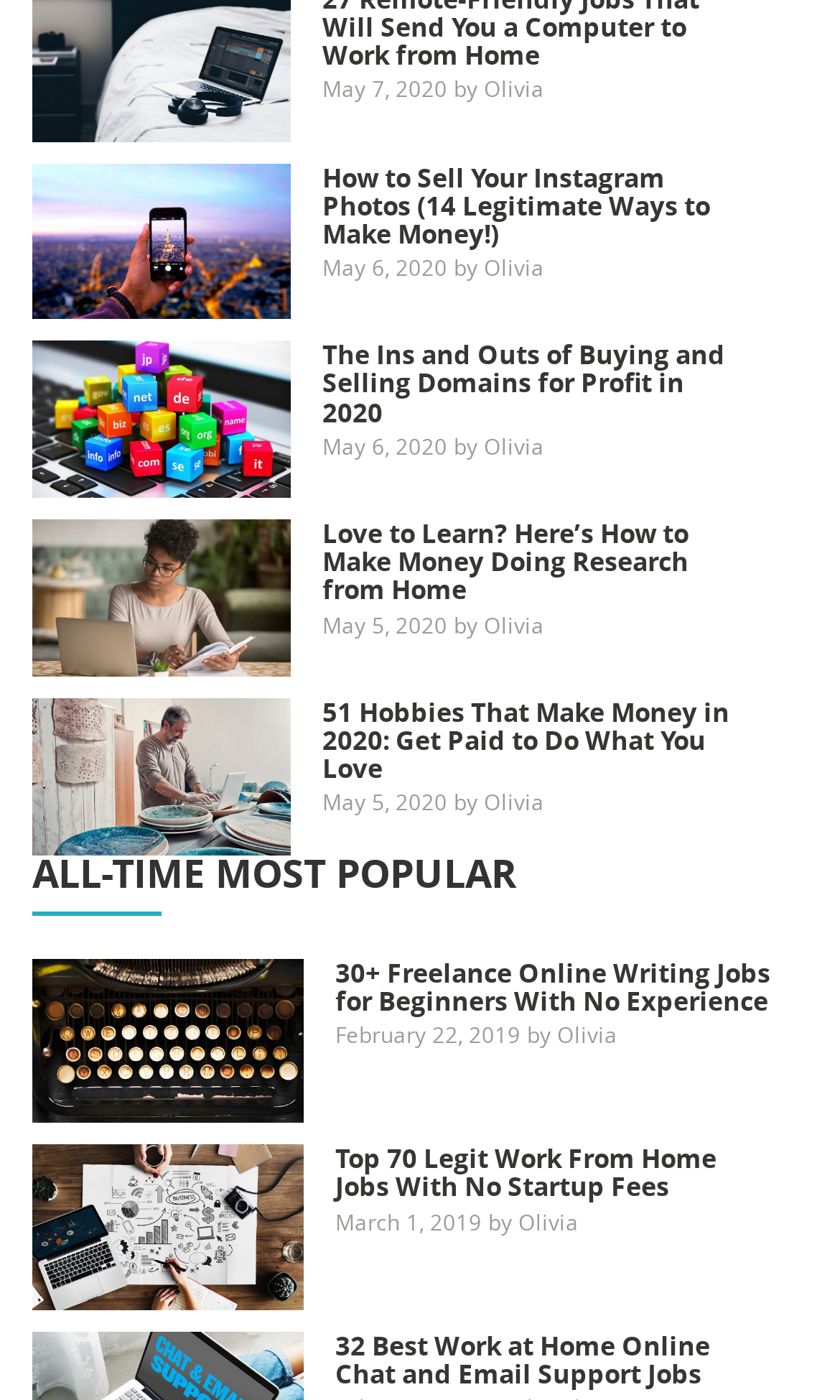Extract the bounding box of the UI element described as: "Viev all".

[0.038, 0.818, 0.936, 0.935]